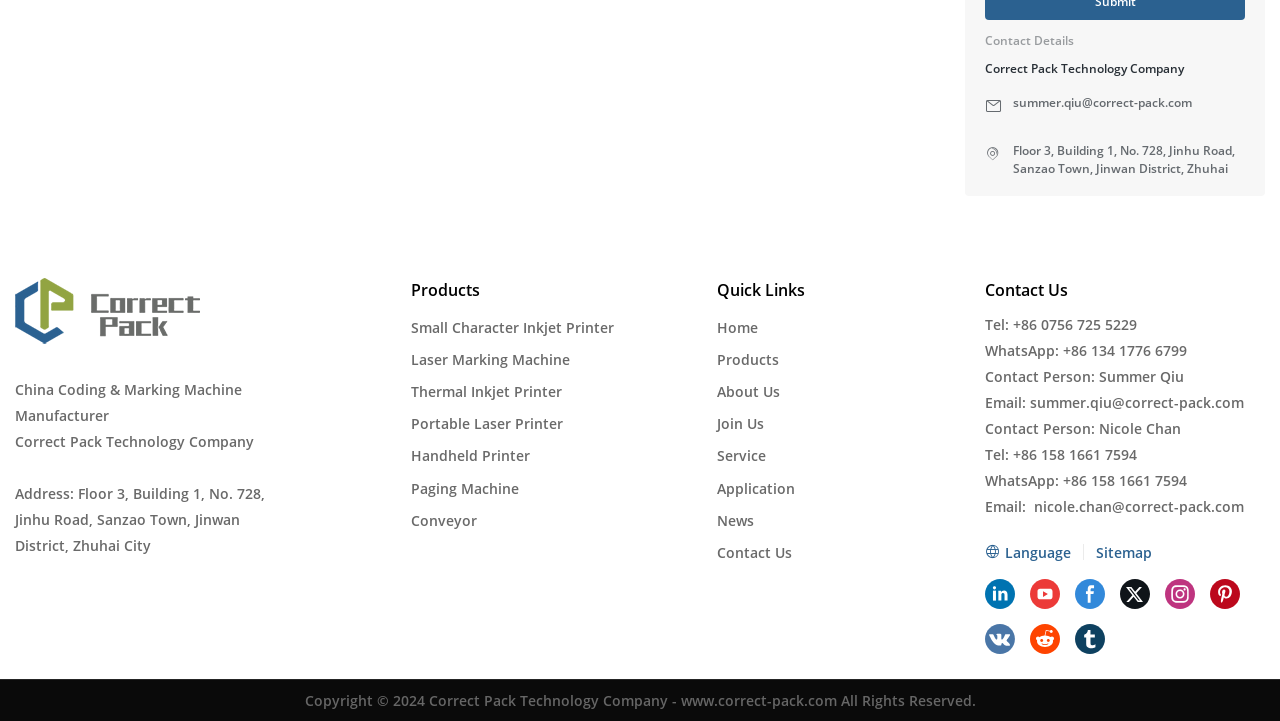Pinpoint the bounding box coordinates of the element you need to click to execute the following instruction: "Check the 'Small Character Inkjet Printer' product". The bounding box should be represented by four float numbers between 0 and 1, in the format [left, top, right, bottom].

[0.321, 0.441, 0.48, 0.467]